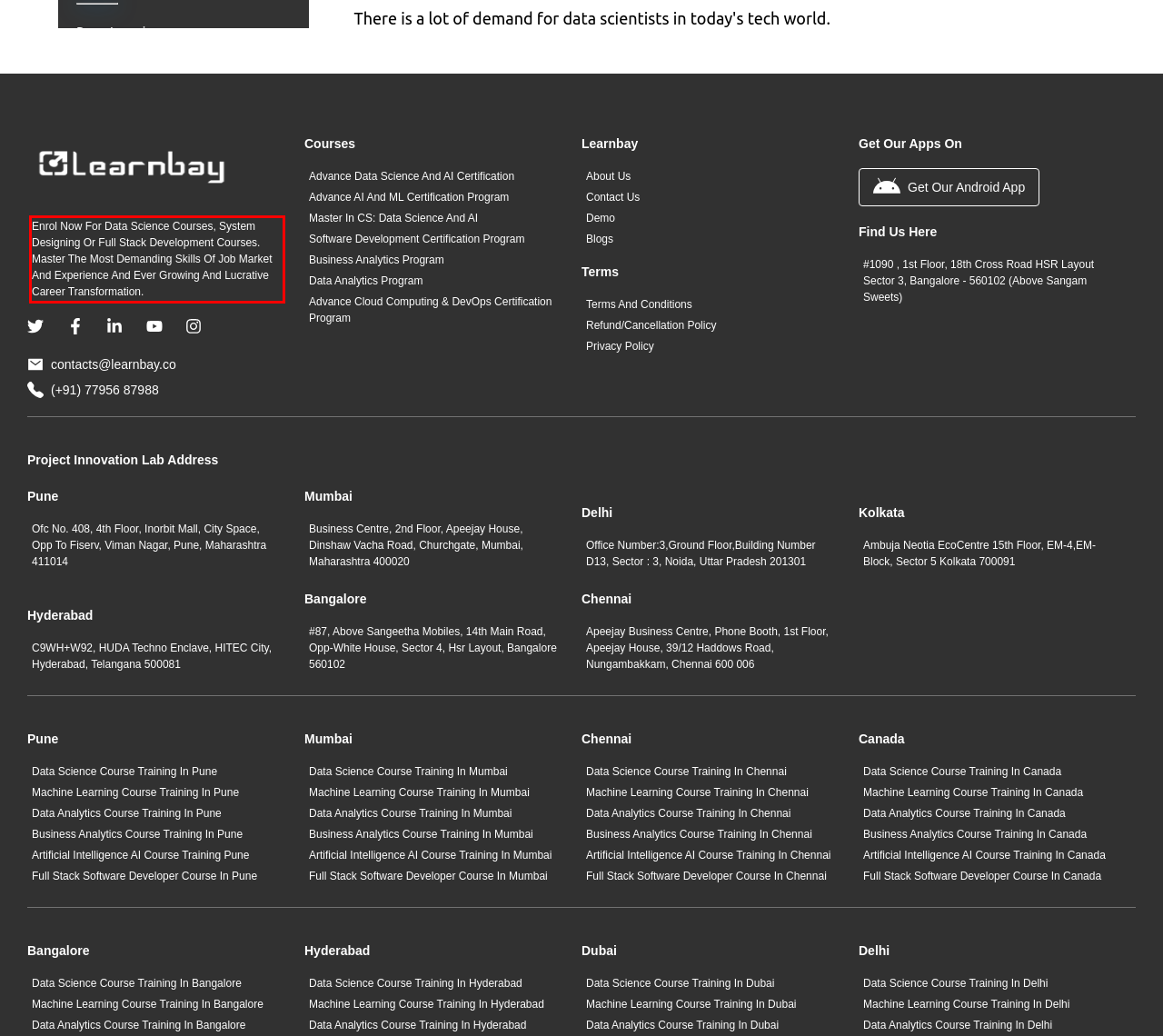Observe the screenshot of the webpage, locate the red bounding box, and extract the text content within it.

Enrol Now For Data Science Courses, System Designing Or Full Stack Development Courses. Master The Most Demanding Skills Of Job Market And Experience And Ever Growing And Lucrative Career Transformation.